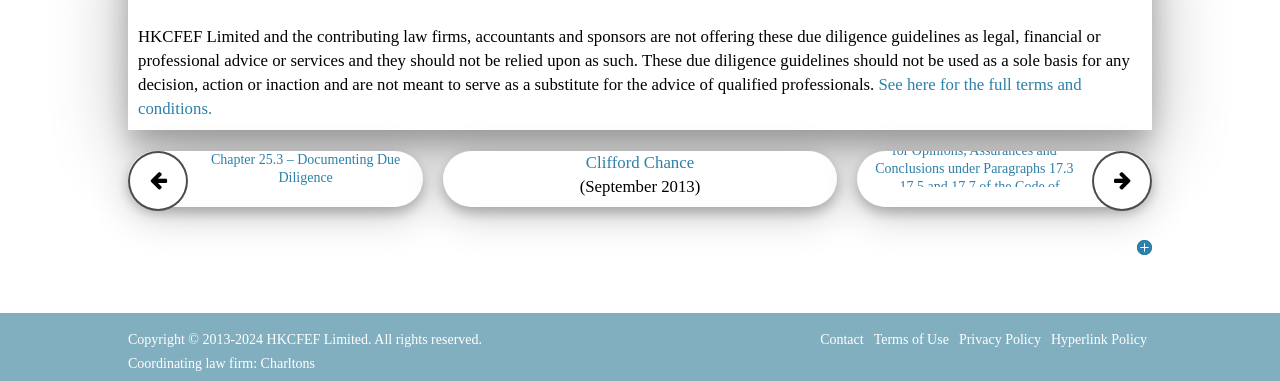Specify the bounding box coordinates of the region I need to click to perform the following instruction: "Click the link to see the full terms and conditions.". The coordinates must be four float numbers in the range of 0 to 1, i.e., [left, top, right, bottom].

[0.108, 0.197, 0.845, 0.309]